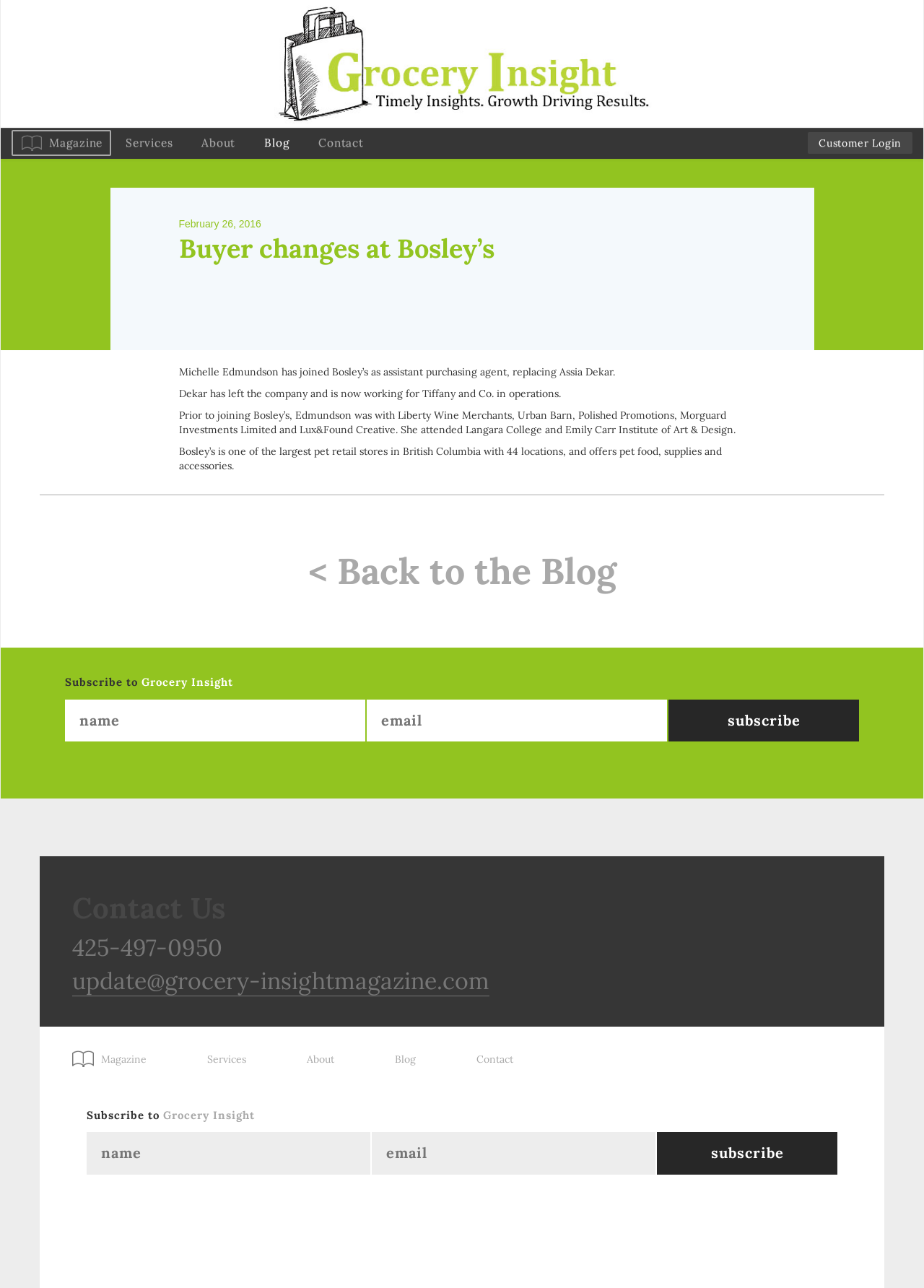Could you highlight the region that needs to be clicked to execute the instruction: "Contact us via email"?

[0.078, 0.75, 0.53, 0.774]